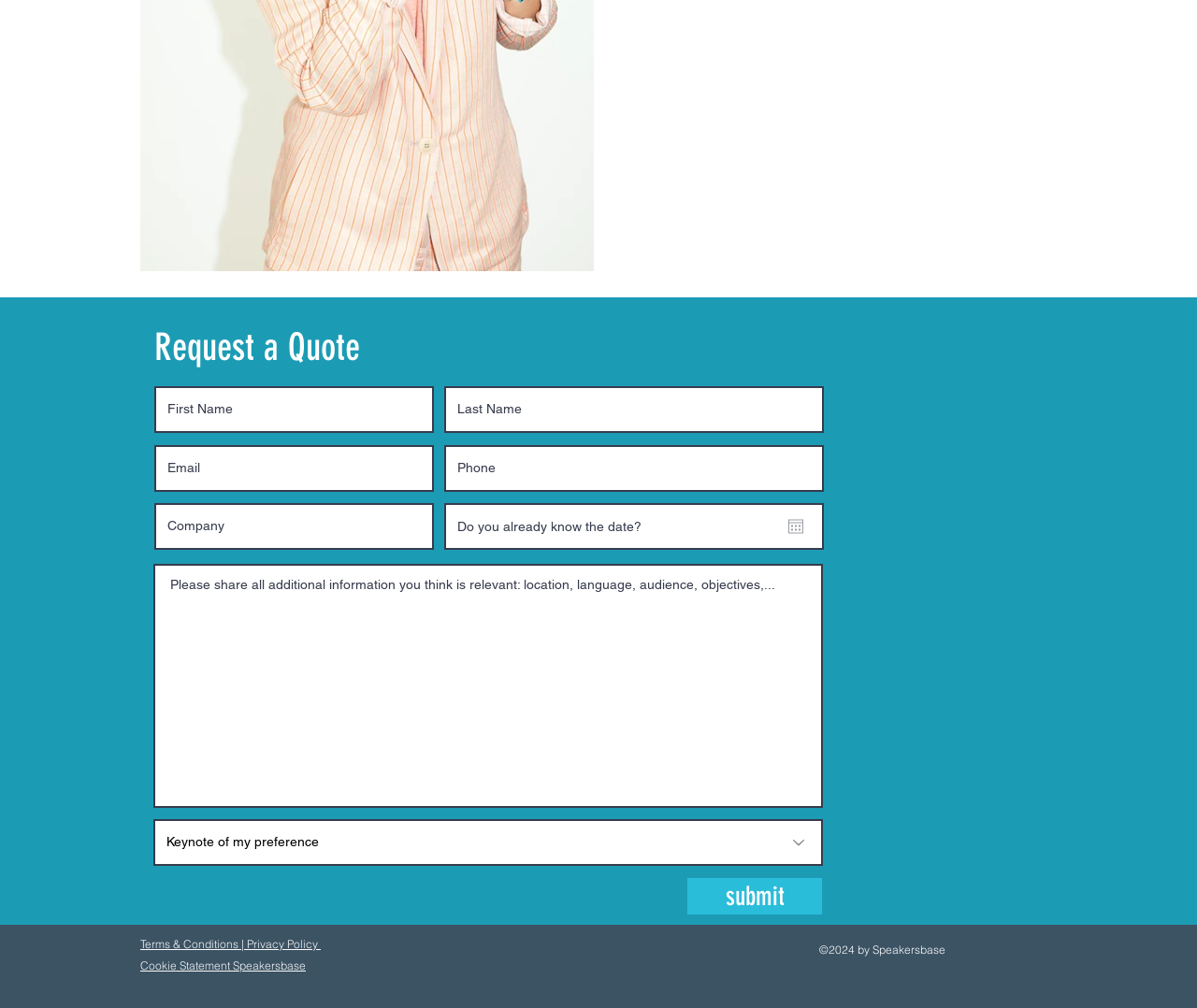Please identify the bounding box coordinates of the element that needs to be clicked to execute the following command: "Submit the form". Provide the bounding box using four float numbers between 0 and 1, formatted as [left, top, right, bottom].

[0.574, 0.871, 0.687, 0.907]